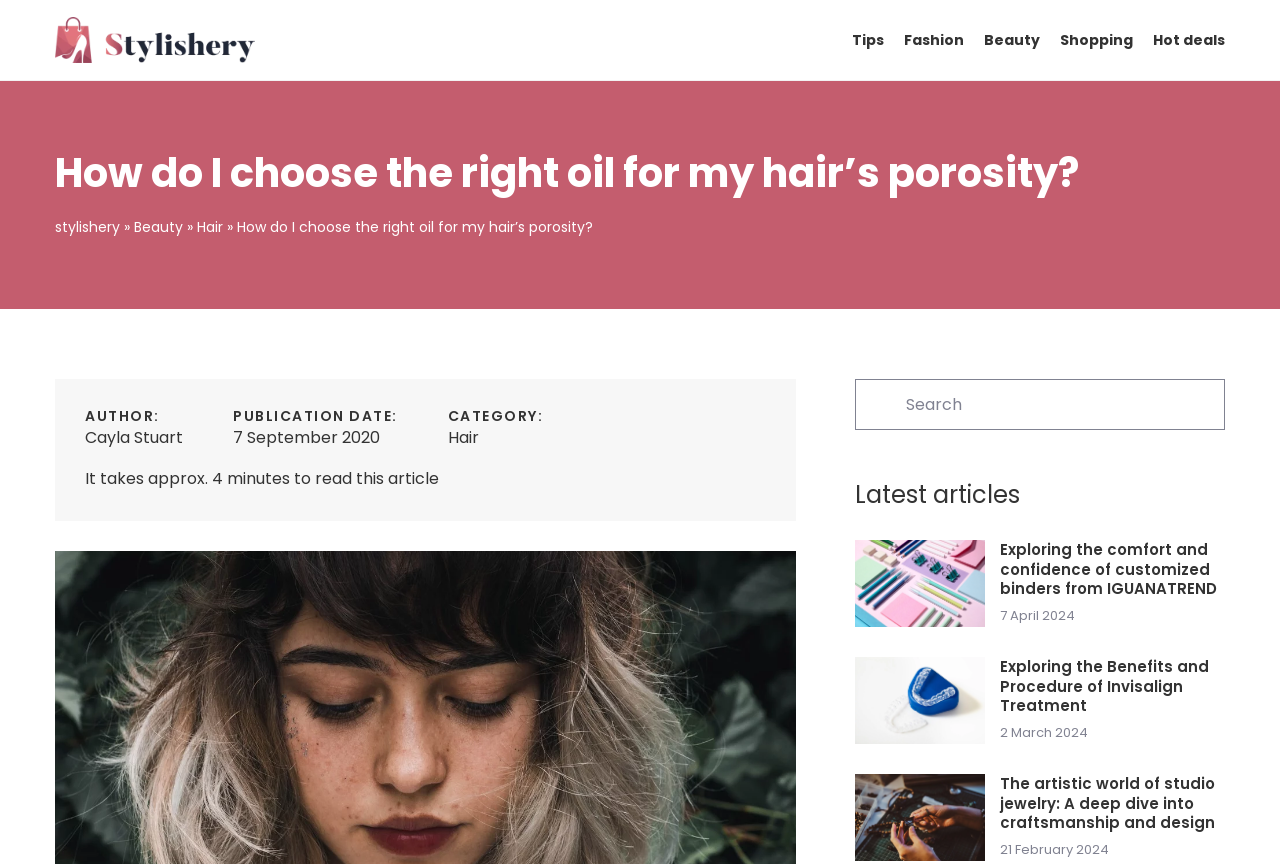Reply to the question with a single word or phrase:
What is the purpose of the textbox at the bottom of the page?

Search